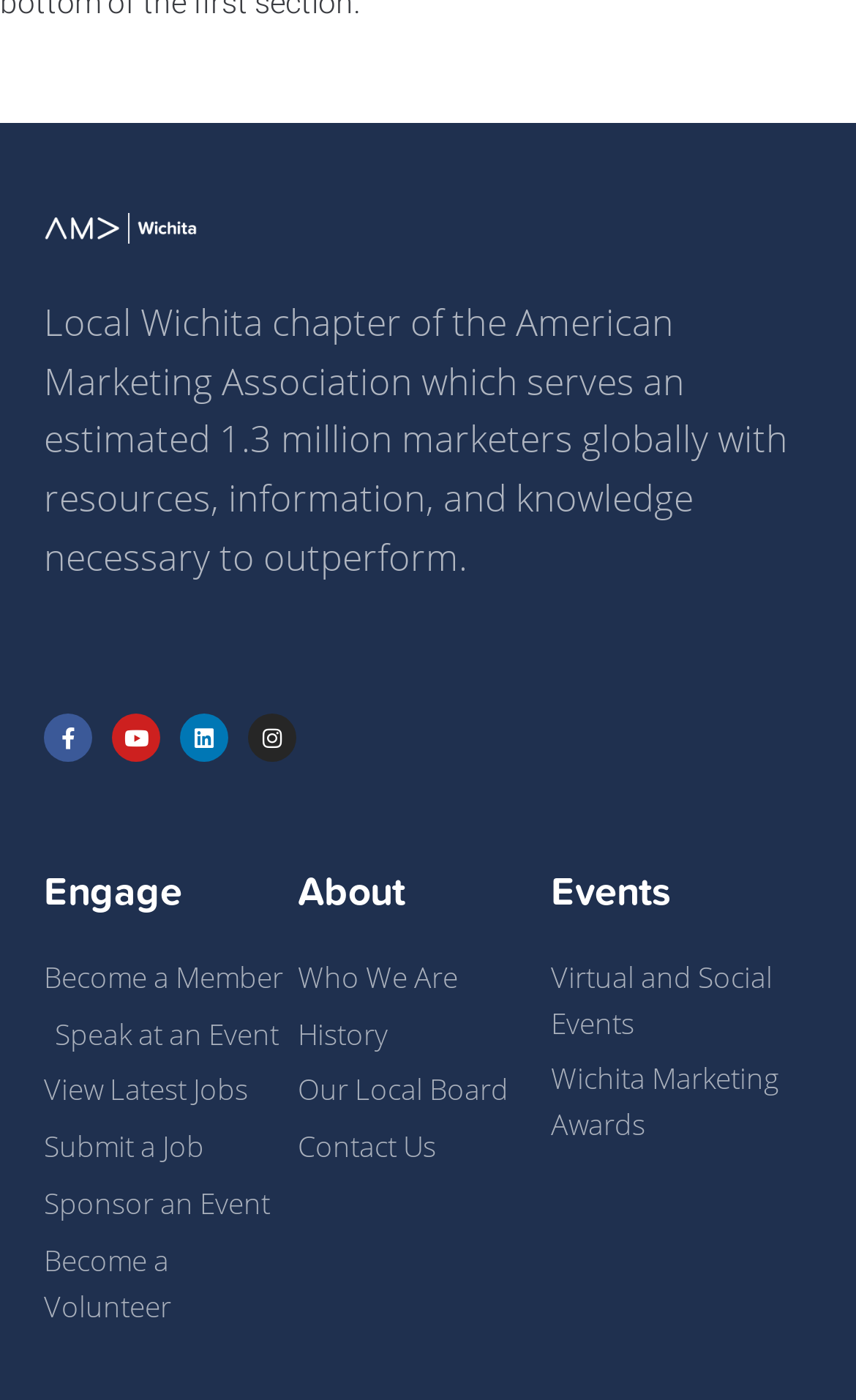Pinpoint the bounding box coordinates of the clickable element needed to complete the instruction: "Learn about the Wichita Marketing Awards". The coordinates should be provided as four float numbers between 0 and 1: [left, top, right, bottom].

[0.644, 0.755, 0.94, 0.82]